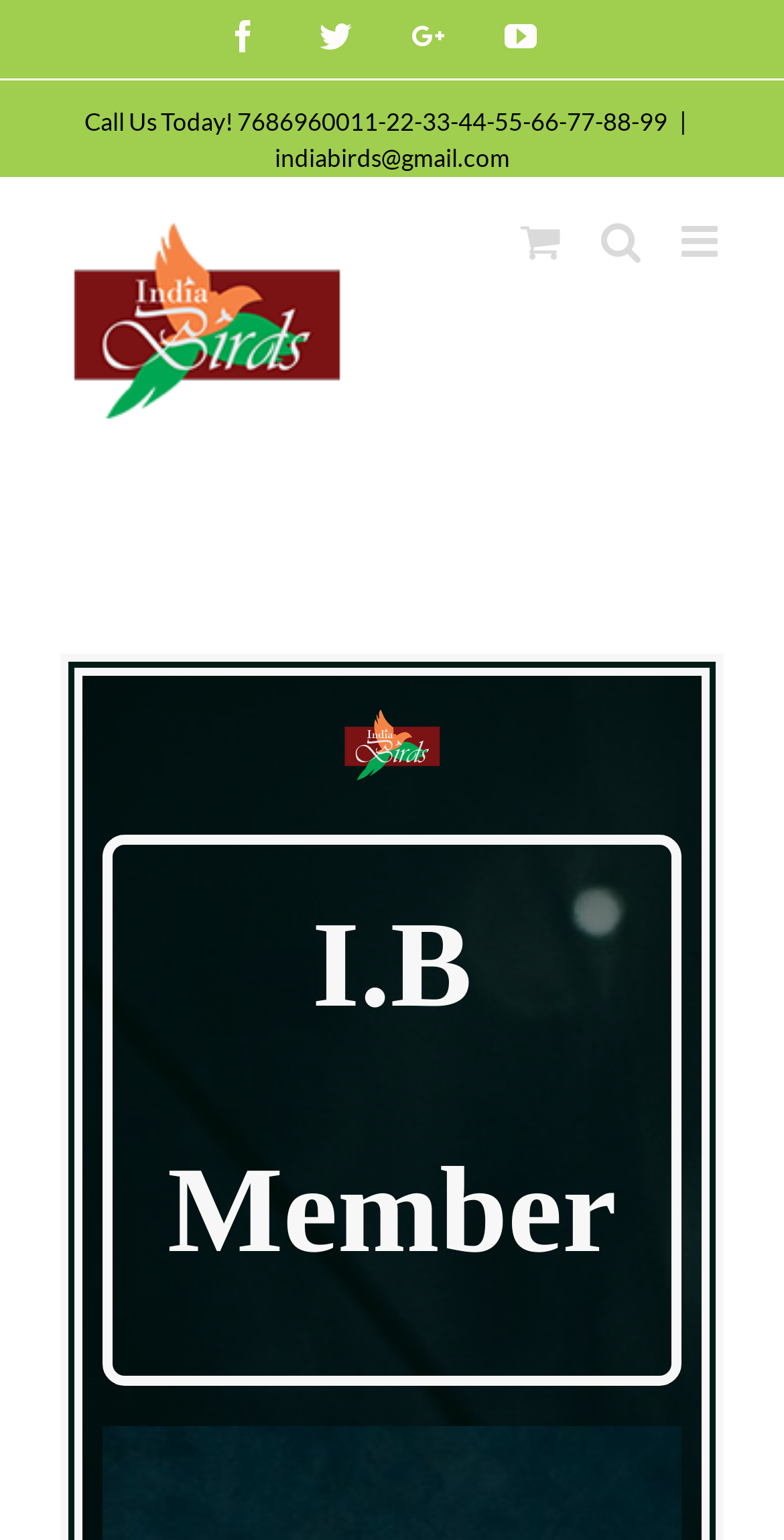Identify the bounding box for the given UI element using the description provided. Coordinates should be in the format (top-left x, top-left y, bottom-right x, bottom-right y) and must be between 0 and 1. Here is the description: aria-label="Toggle mobile search"

[0.767, 0.142, 0.818, 0.17]